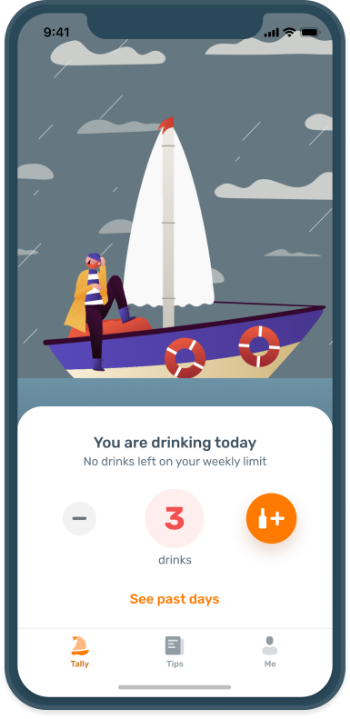What is the purpose of the lifebuoys?
Answer the question with a single word or phrase by looking at the picture.

Safety